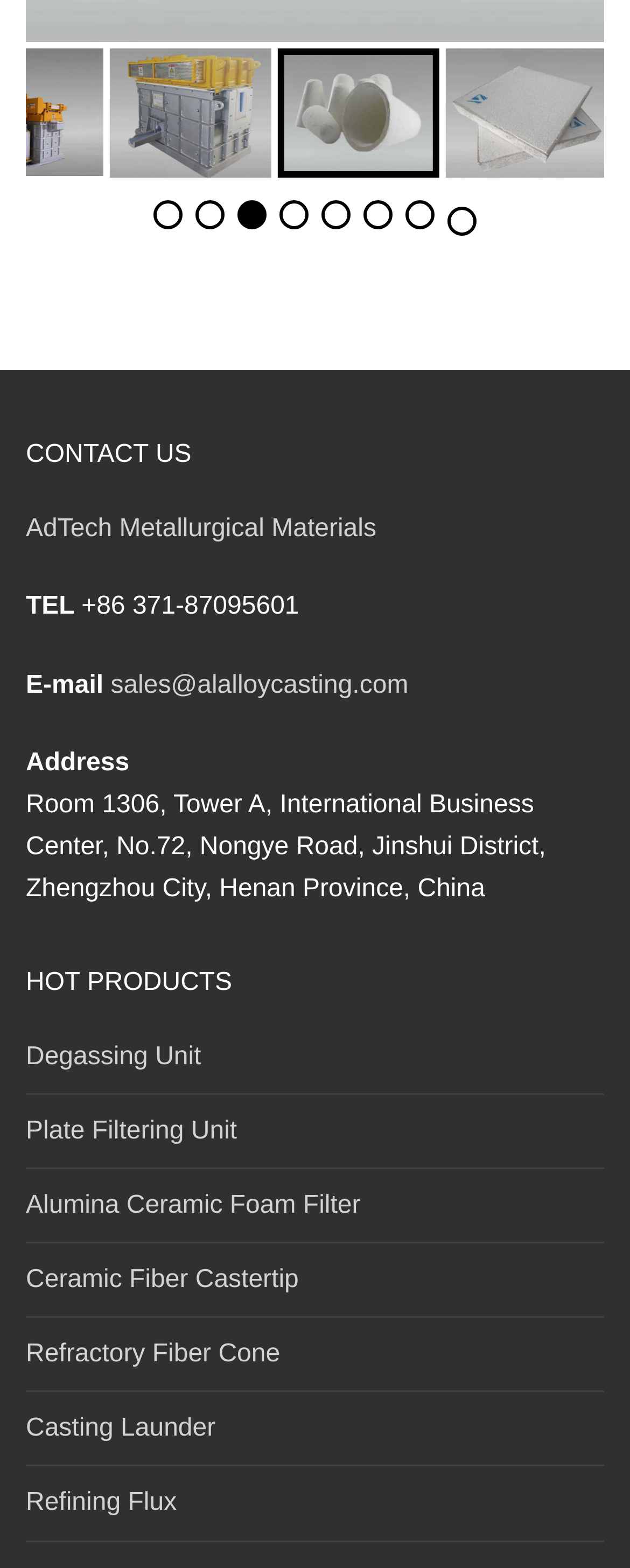How many images are on the webpage?
We need a detailed and meticulous answer to the question.

There are two images on the webpage, one is 'Tap Out Cone' and the other is 'Ceramic Foam Filter-PZr'.